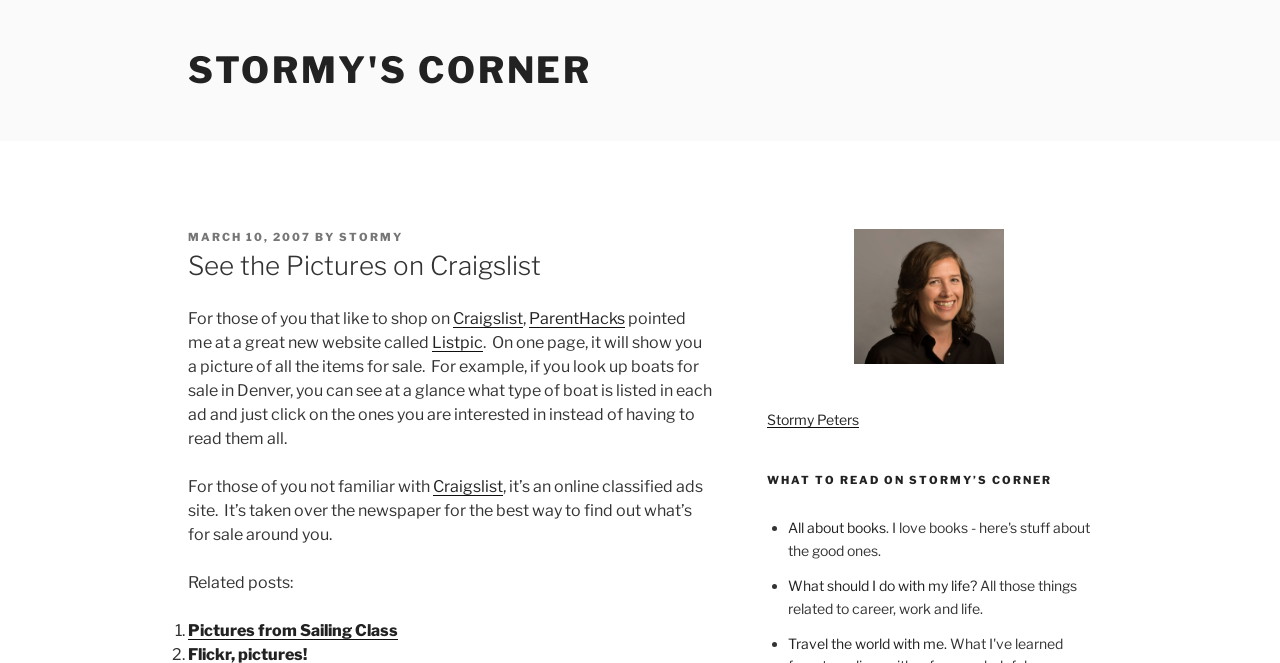Elaborate on the information and visuals displayed on the webpage.

The webpage is a blog post titled "See the Pictures on Craigslist – Stormy's Corner". At the top, there is a header section with a link to "STORMY'S CORNER" and a subheading "POSTED ON MARCH 10, 2007 BY STORMY". 

Below the header, there is a paragraph of text that introduces the topic of the post, which is about a website called Listpic that allows users to view pictures of items for sale on Craigslist. The text explains how the website works and its benefits.

To the right of the header, there is an image. Below the image, there is a section titled "WHAT TO READ ON STORMY’S CORNER" with three links to other blog posts: "All about books", "What should I do with my life?", and "Travel the world with me.". 

At the bottom of the page, there is a "Related posts" section with a link to another blog post titled "Pictures from Sailing Class".